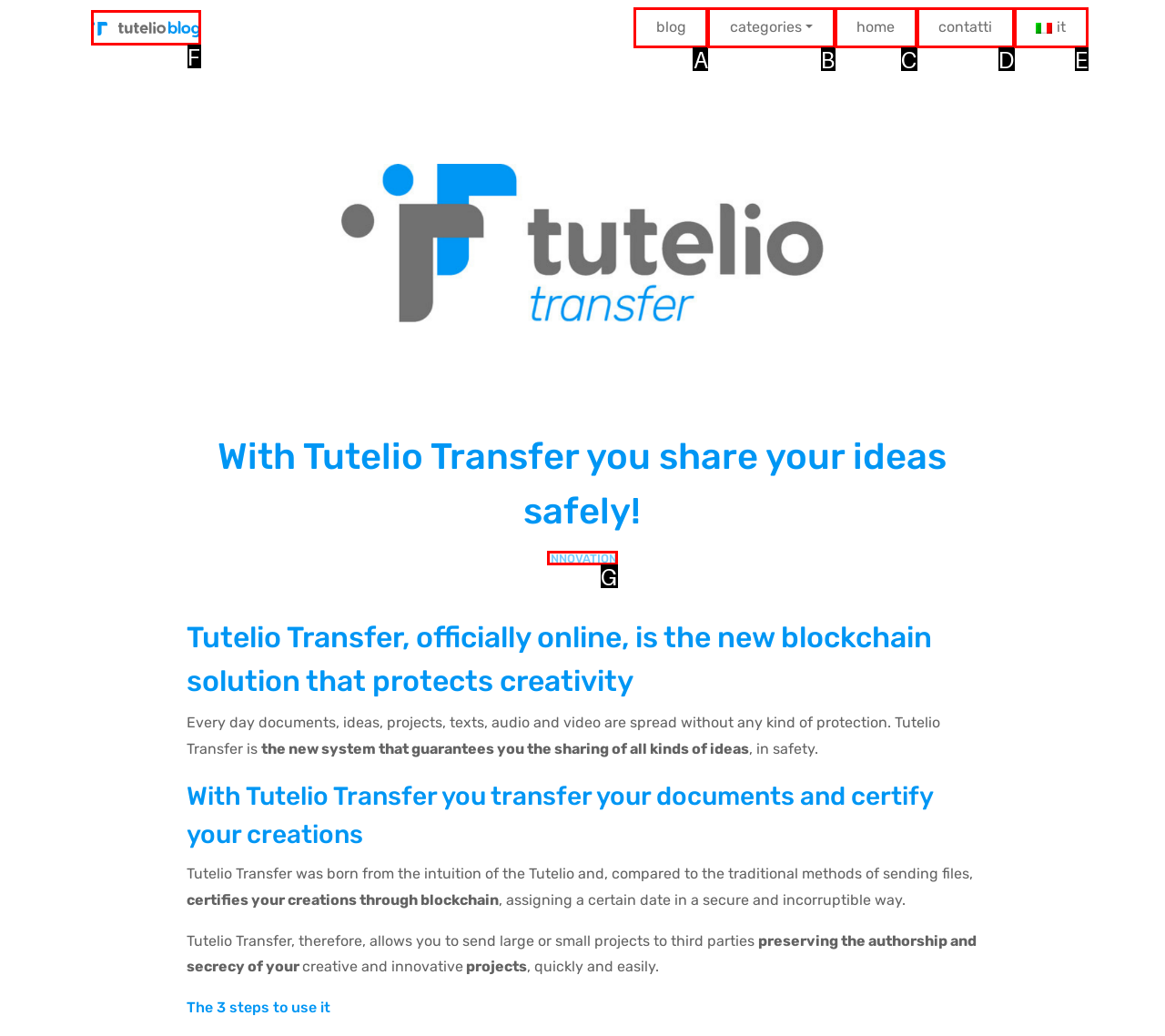Find the option that fits the given description: Blog
Answer with the letter representing the correct choice directly.

A